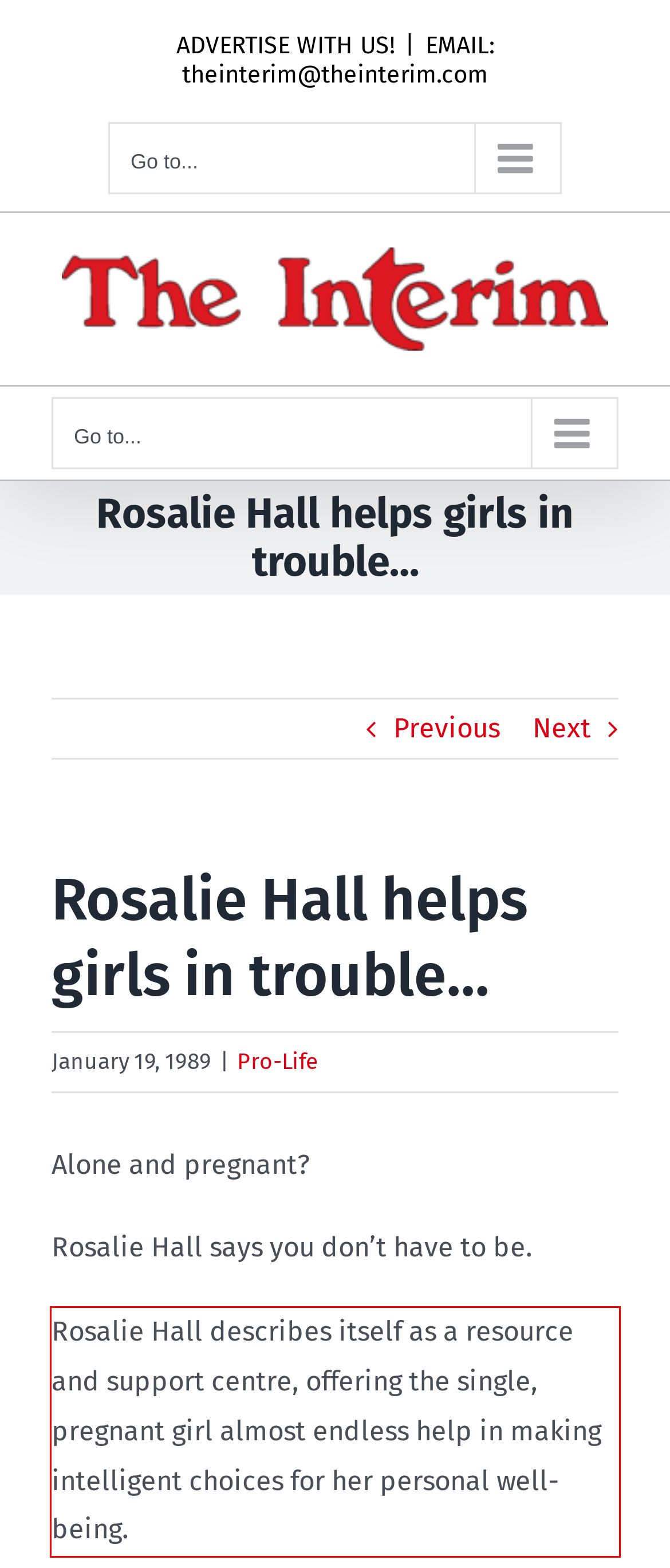Within the screenshot of a webpage, identify the red bounding box and perform OCR to capture the text content it contains.

Rosalie Hall describes itself as a resource and support centre, offering the single, pregnant girl almost endless help in making intelligent choices for her personal well-being.